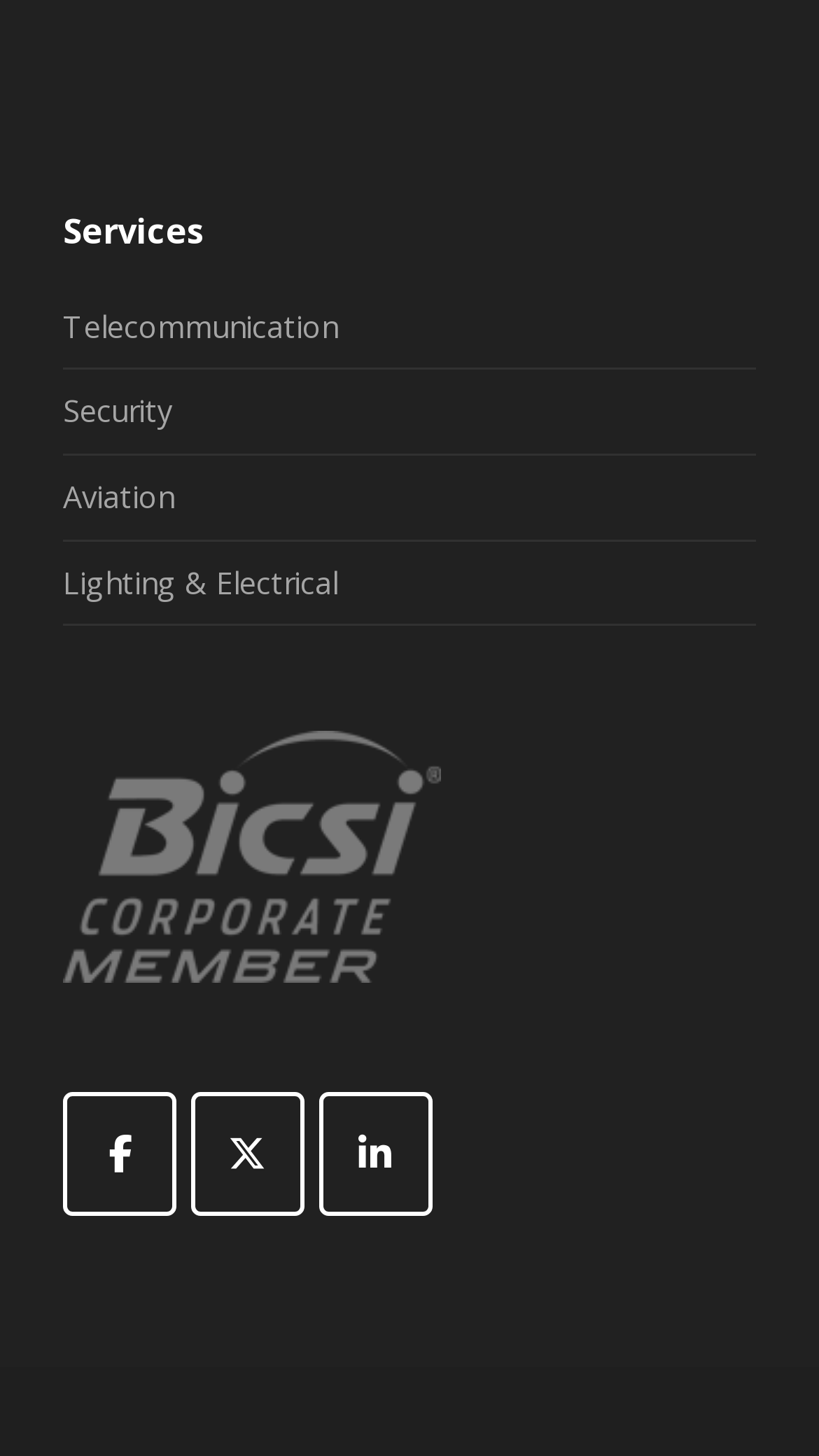Are there any links to external websites?
Ensure your answer is thorough and detailed.

I looked at the links on the page and found that there are links to external social media platforms, such as Facebook, Twitter, and Linkedin, which suggests that there are links to external websites.